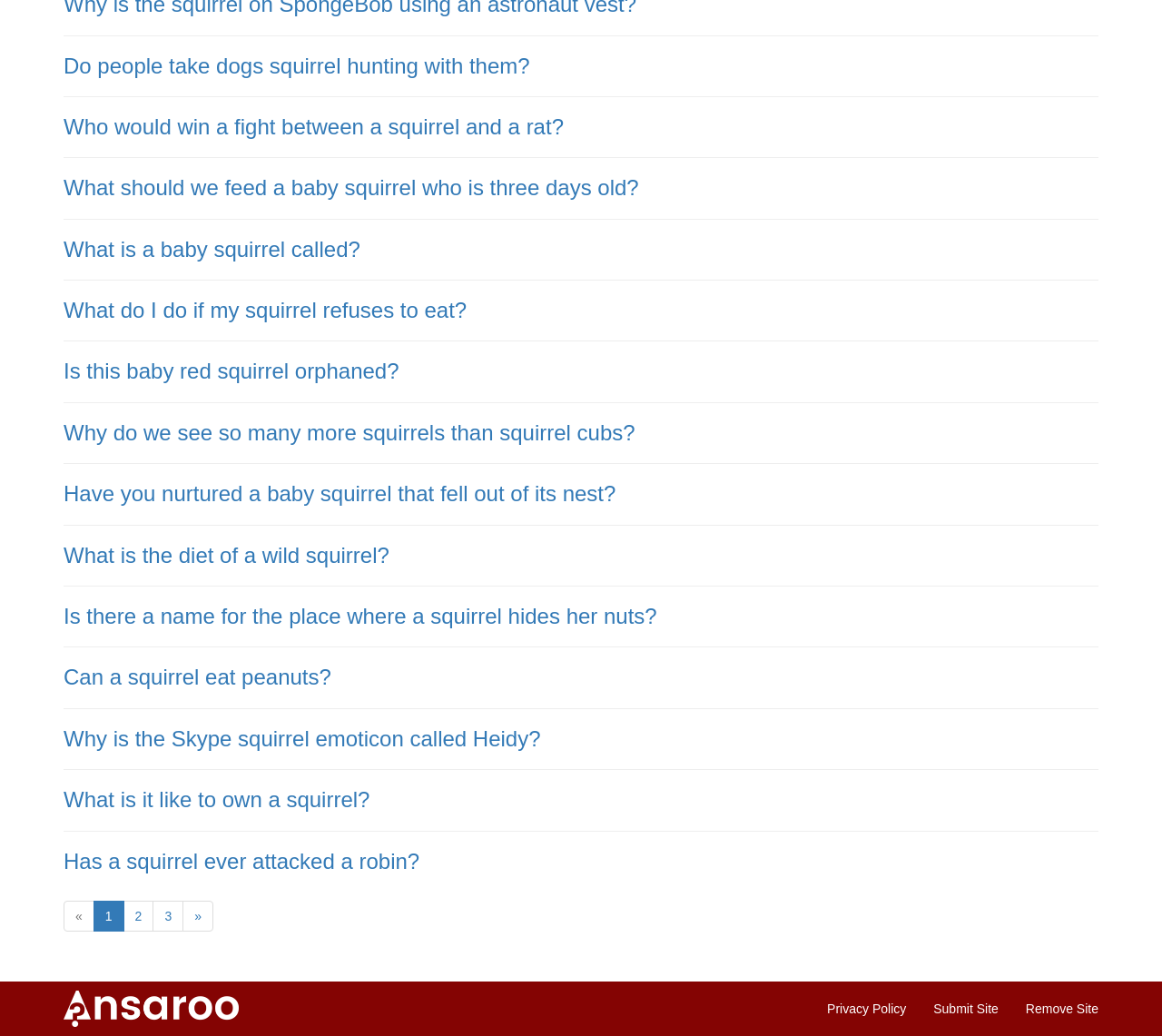Answer briefly with one word or phrase:
What type of content is available at the bottom of the webpage?

Links to policies and submission